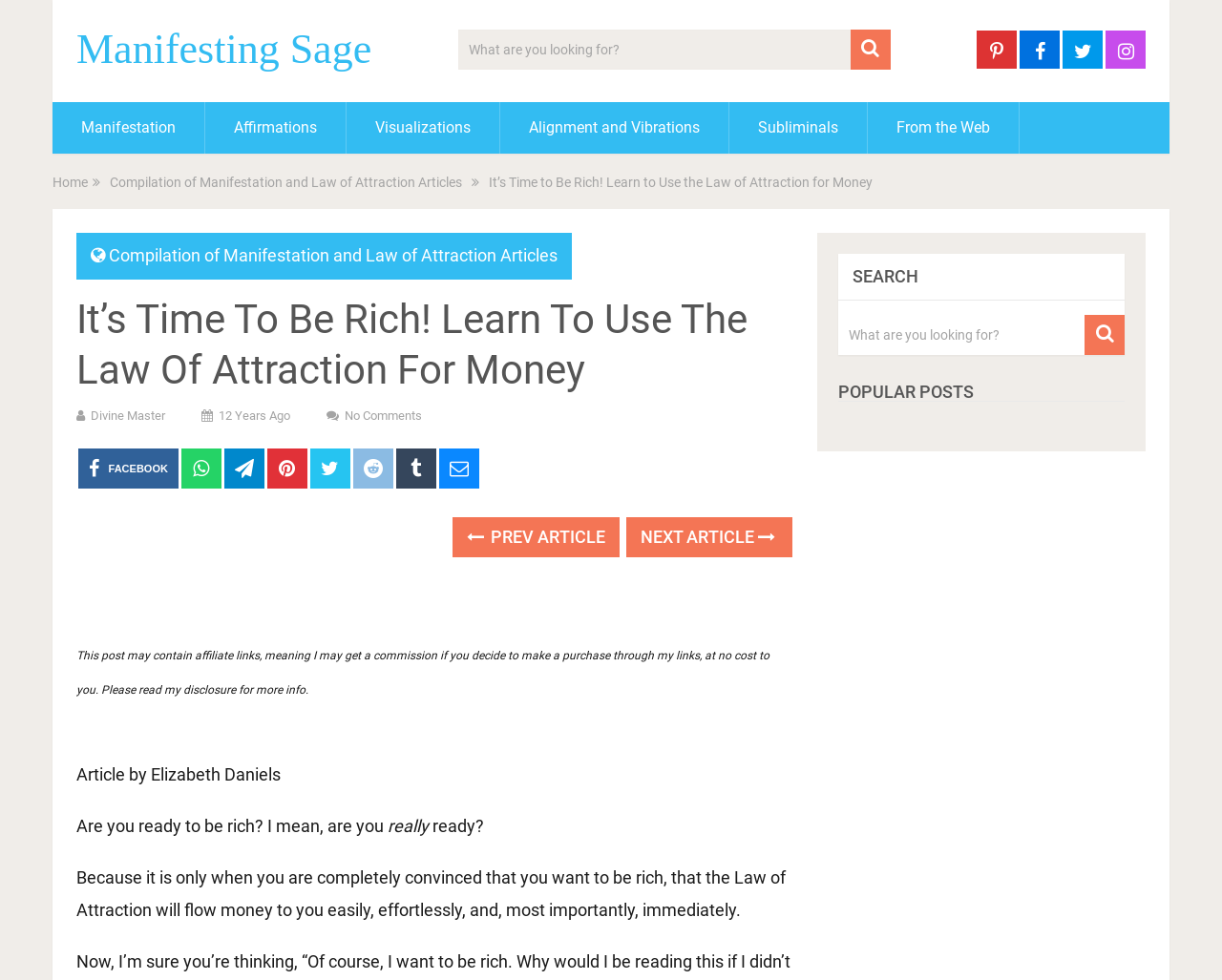Please identify the bounding box coordinates of the area I need to click to accomplish the following instruction: "Search for something".

[0.375, 0.03, 0.729, 0.071]